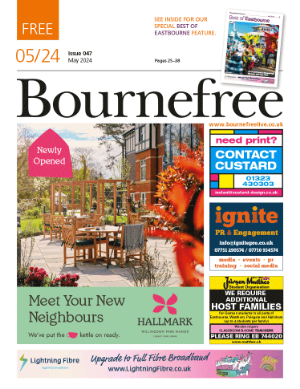What is the main theme of the magazine?
Answer with a single word or short phrase according to what you see in the image.

Community issues and events